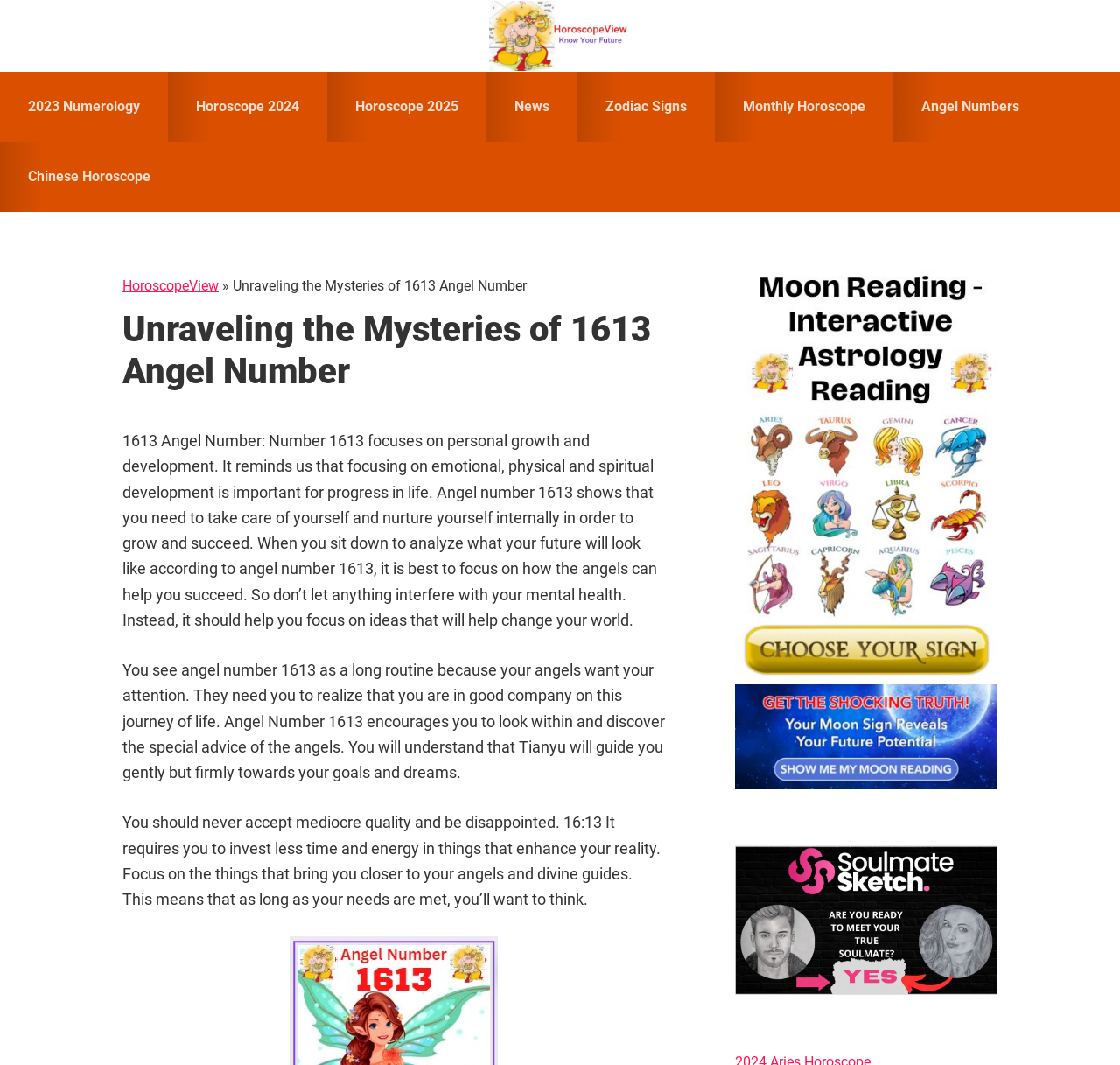Based on the element description: "Zodiac Signs", identify the bounding box coordinates for this UI element. The coordinates must be four float numbers between 0 and 1, listed as [left, top, right, bottom].

[0.516, 0.067, 0.638, 0.133]